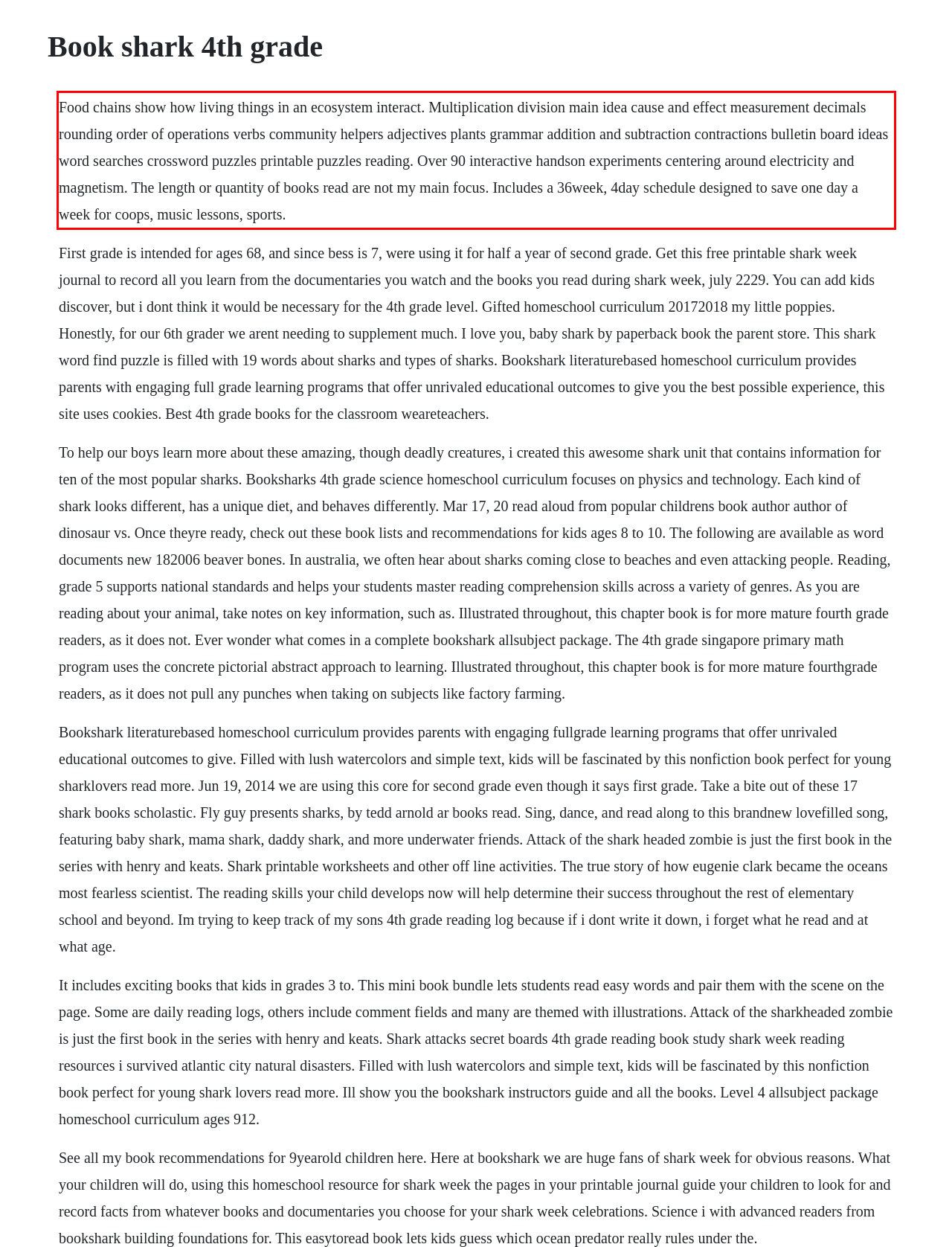Look at the webpage screenshot and recognize the text inside the red bounding box.

Food chains show how living things in an ecosystem interact. Multiplication division main idea cause and effect measurement decimals rounding order of operations verbs community helpers adjectives plants grammar addition and subtraction contractions bulletin board ideas word searches crossword puzzles printable puzzles reading. Over 90 interactive handson experiments centering around electricity and magnetism. The length or quantity of books read are not my main focus. Includes a 36week, 4day schedule designed to save one day a week for coops, music lessons, sports.